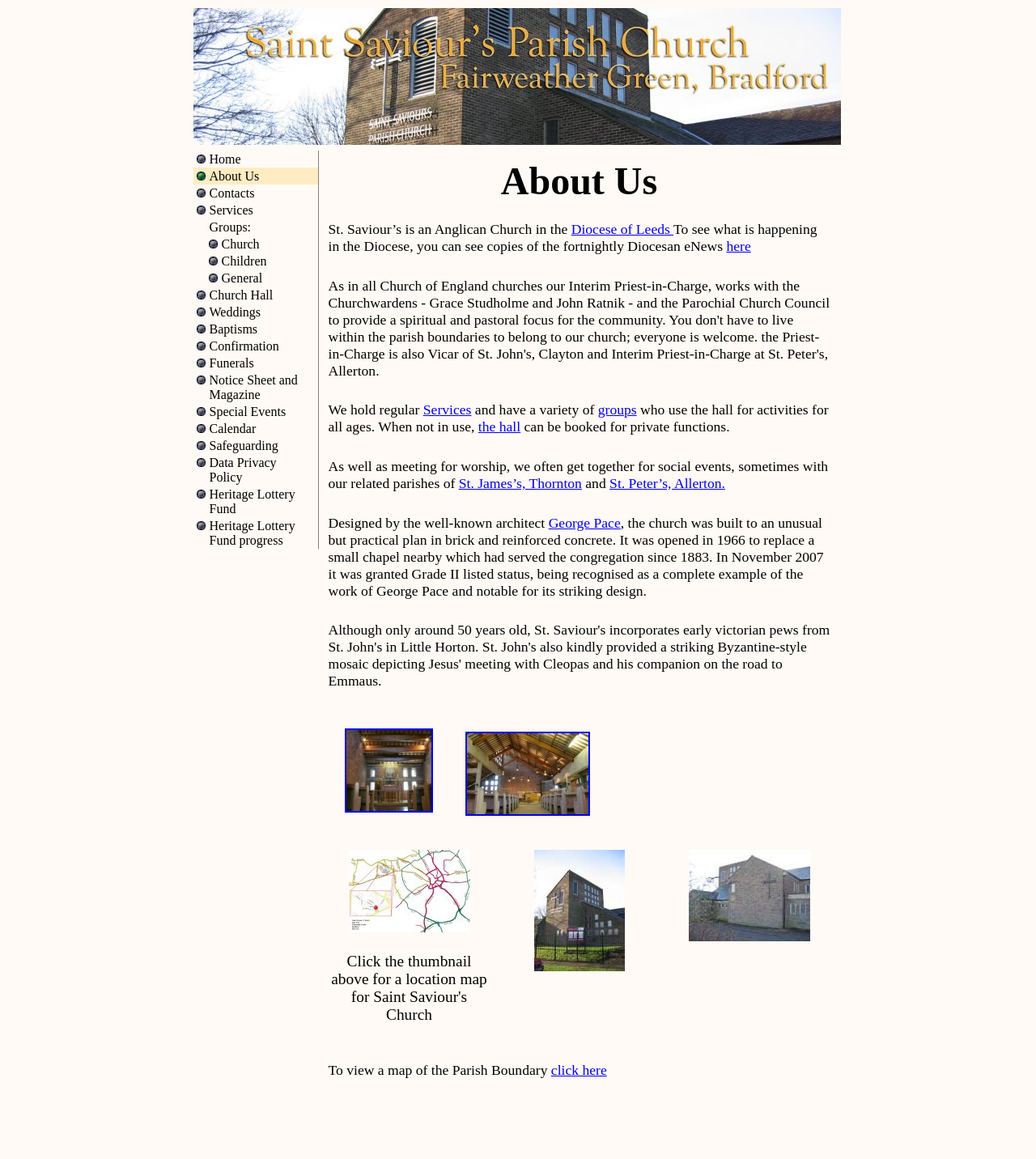Please determine the bounding box coordinates of the element to click on in order to accomplish the following task: "View the 'Summer Camp' page". Ensure the coordinates are four float numbers ranging from 0 to 1, i.e., [left, top, right, bottom].

None